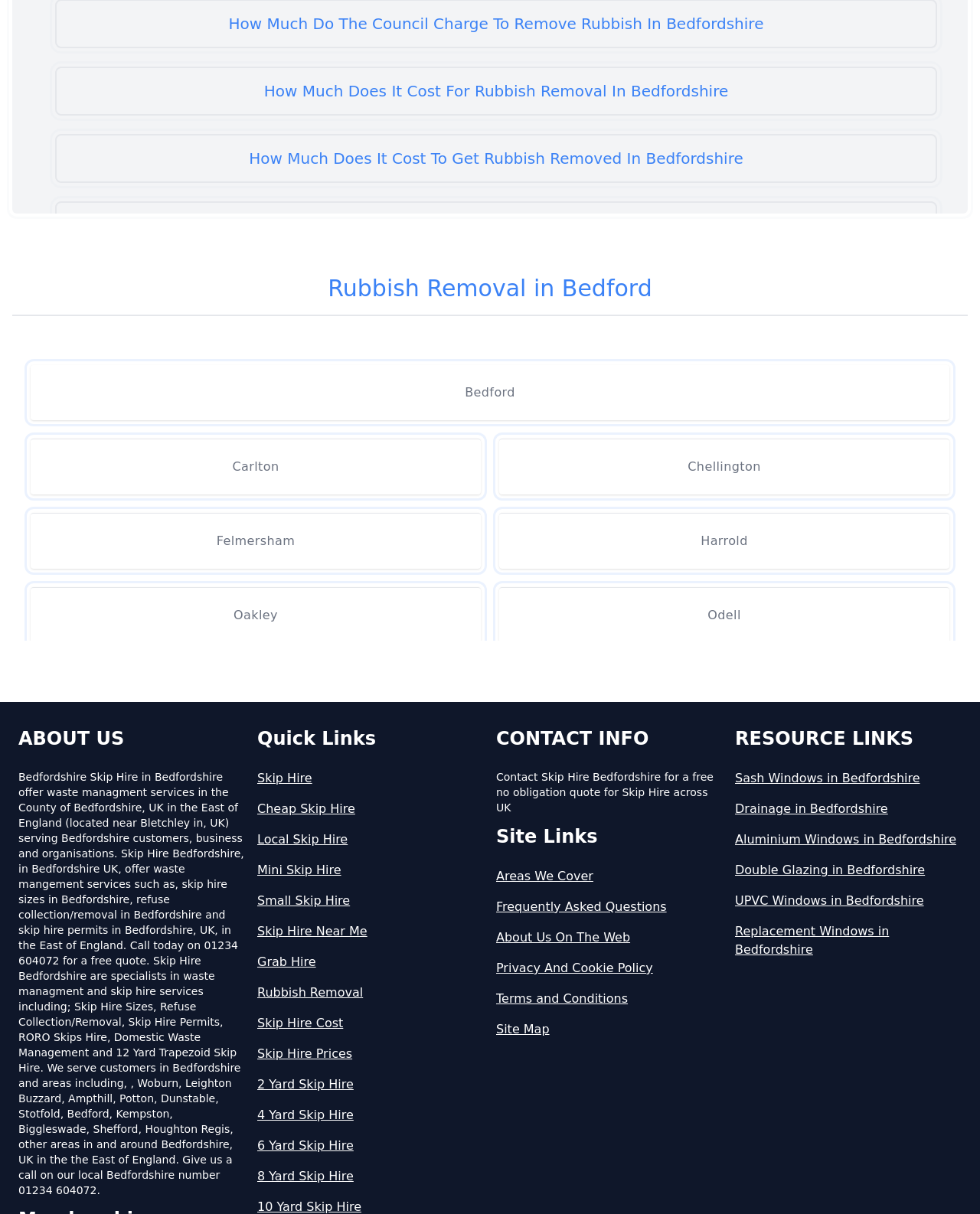Respond to the question with just a single word or phrase: 
What is the main service offered by Skip Hire Bedfordshire?

Waste management services